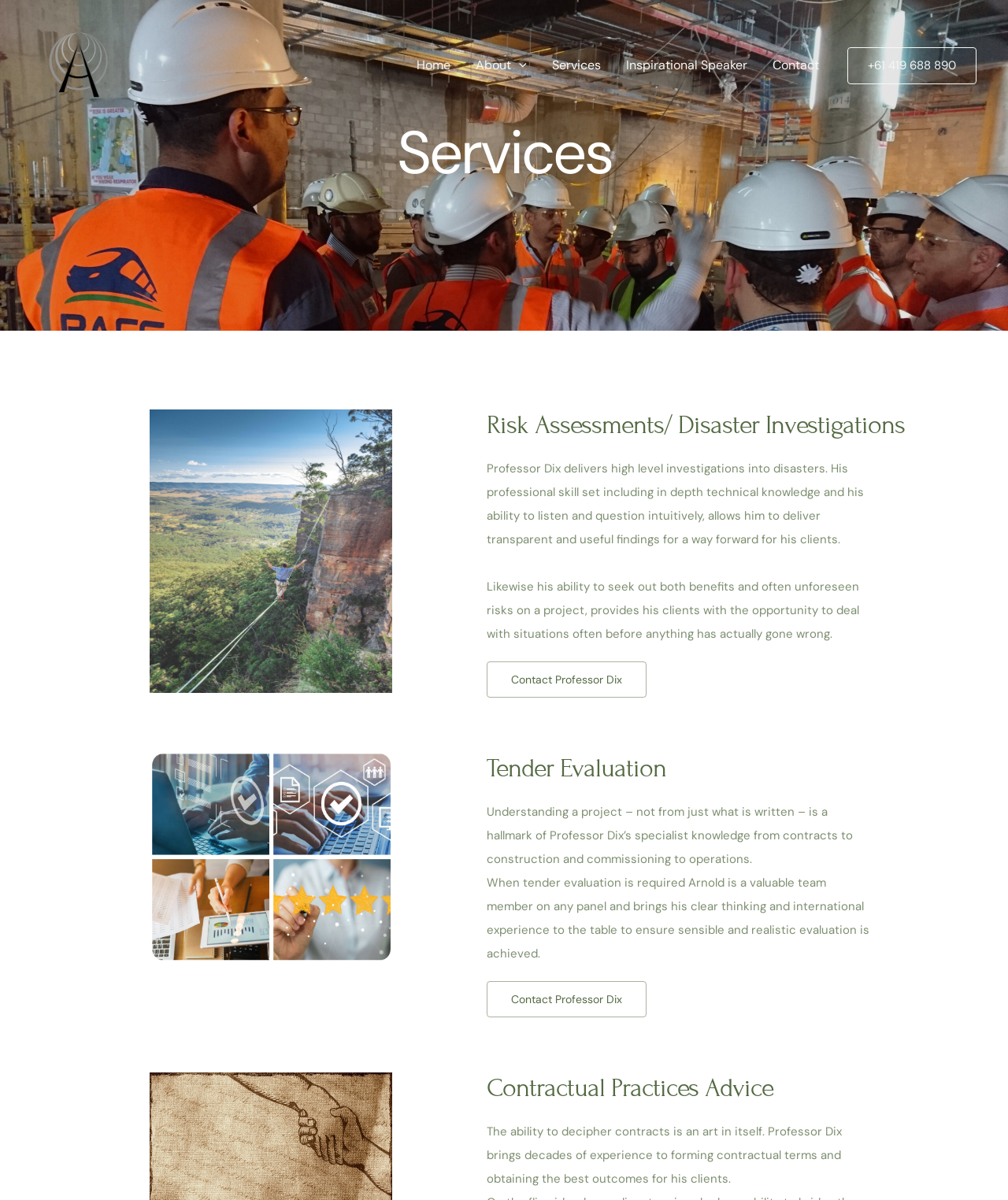Given the element description "aria-label="Arnold Dix"" in the screenshot, predict the bounding box coordinates of that UI element.

[0.031, 0.047, 0.125, 0.06]